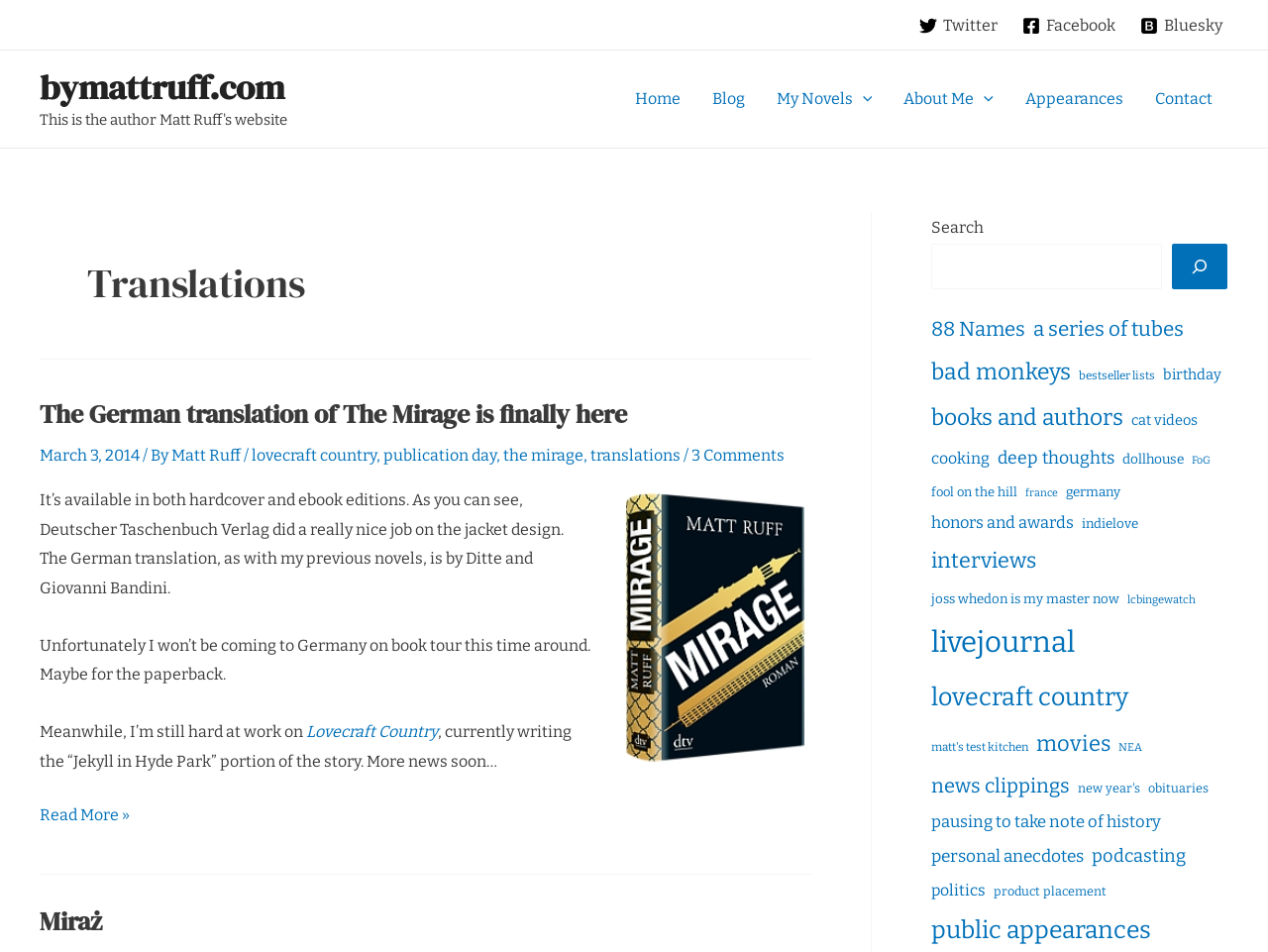Please respond in a single word or phrase: 
What is the name of the country where the author won't be coming for a book tour?

Germany